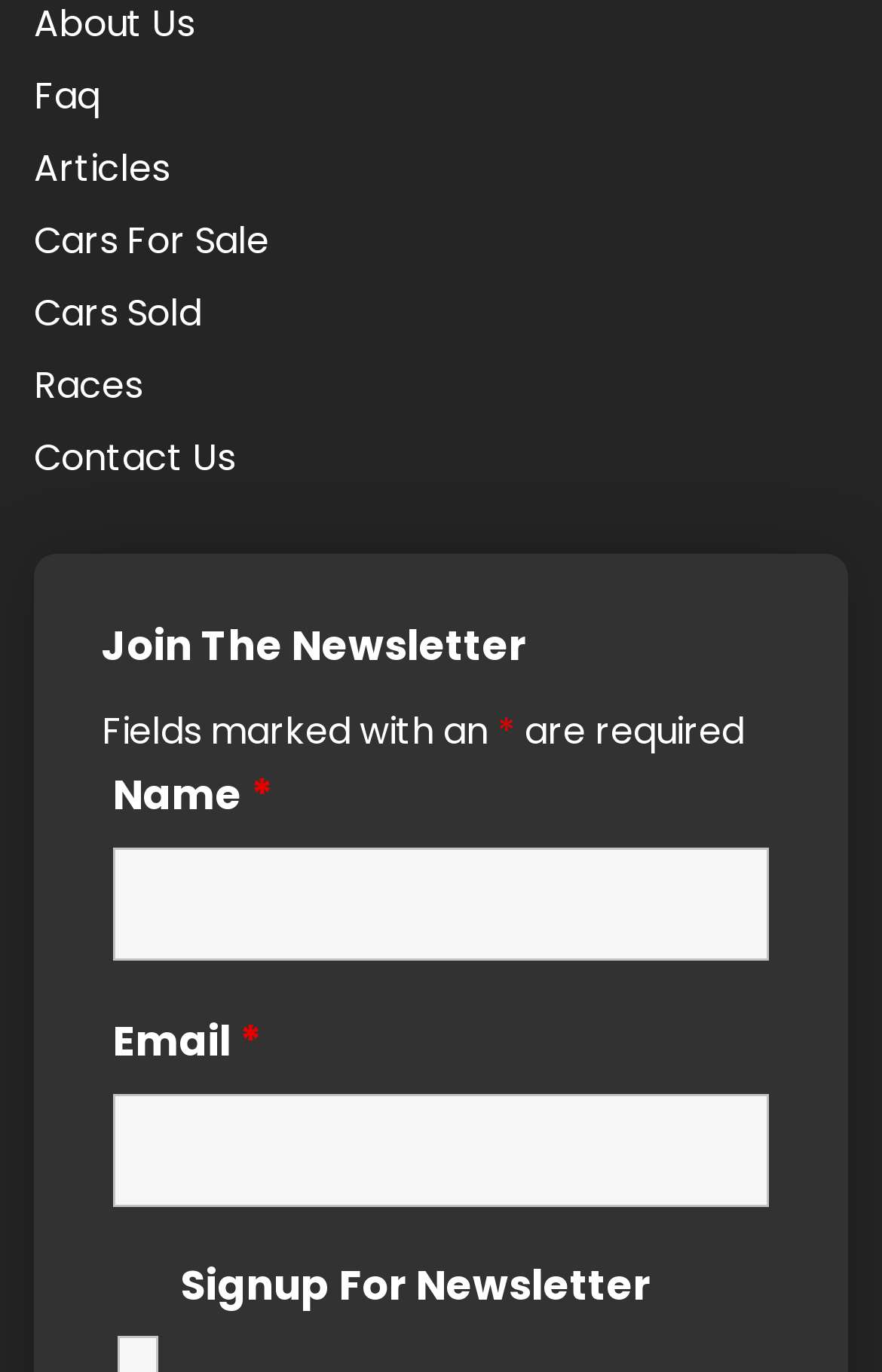Identify the bounding box coordinates of the element that should be clicked to fulfill this task: "Click on Cars For Sale". The coordinates should be provided as four float numbers between 0 and 1, i.e., [left, top, right, bottom].

[0.038, 0.156, 0.305, 0.194]